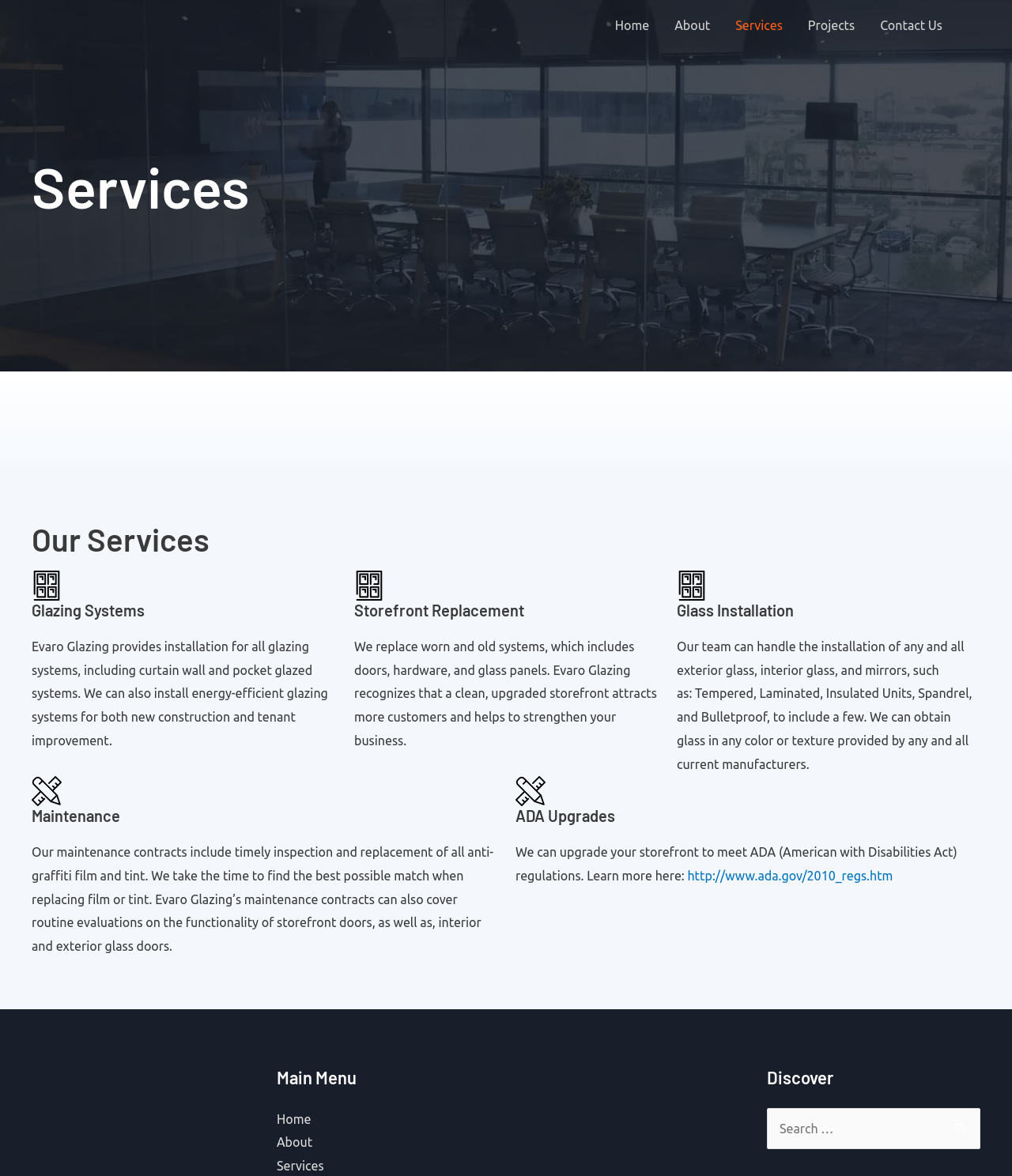Please find the bounding box coordinates of the section that needs to be clicked to achieve this instruction: "Search for something".

[0.758, 0.942, 0.969, 0.977]